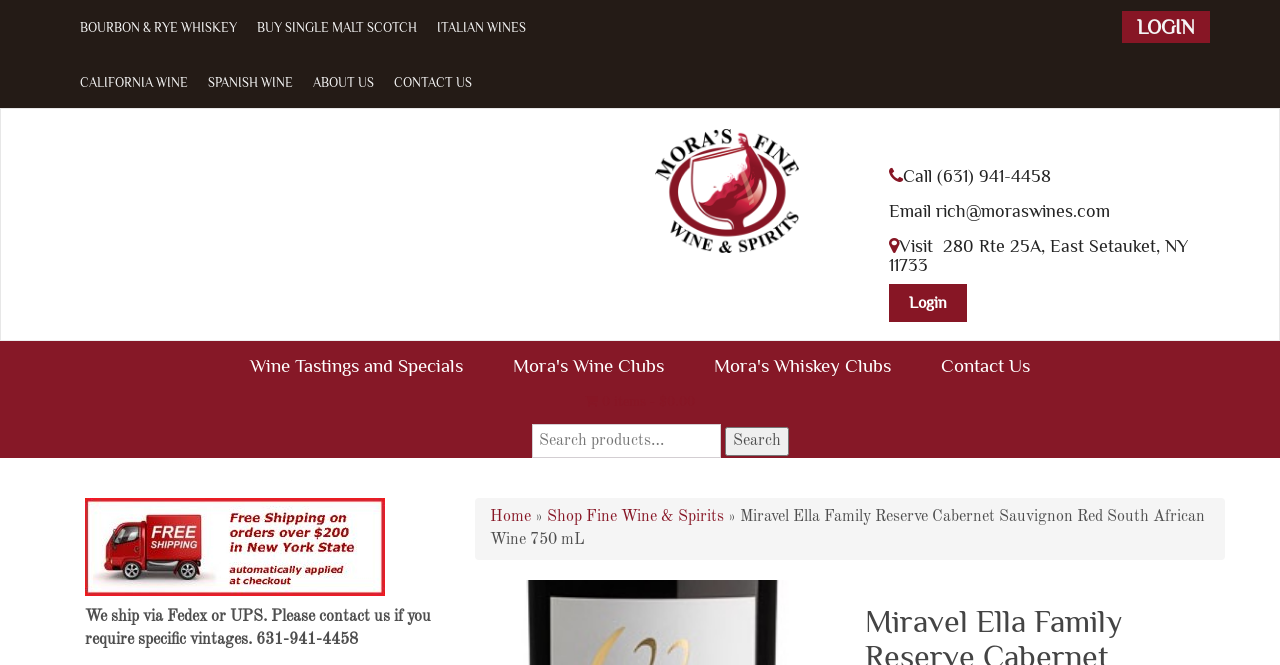What is the current total cost of items in the cart?
Please give a detailed and elaborate answer to the question based on the image.

I found the answer by looking at the link ' 0 items - $0.00' which is a cart summary.